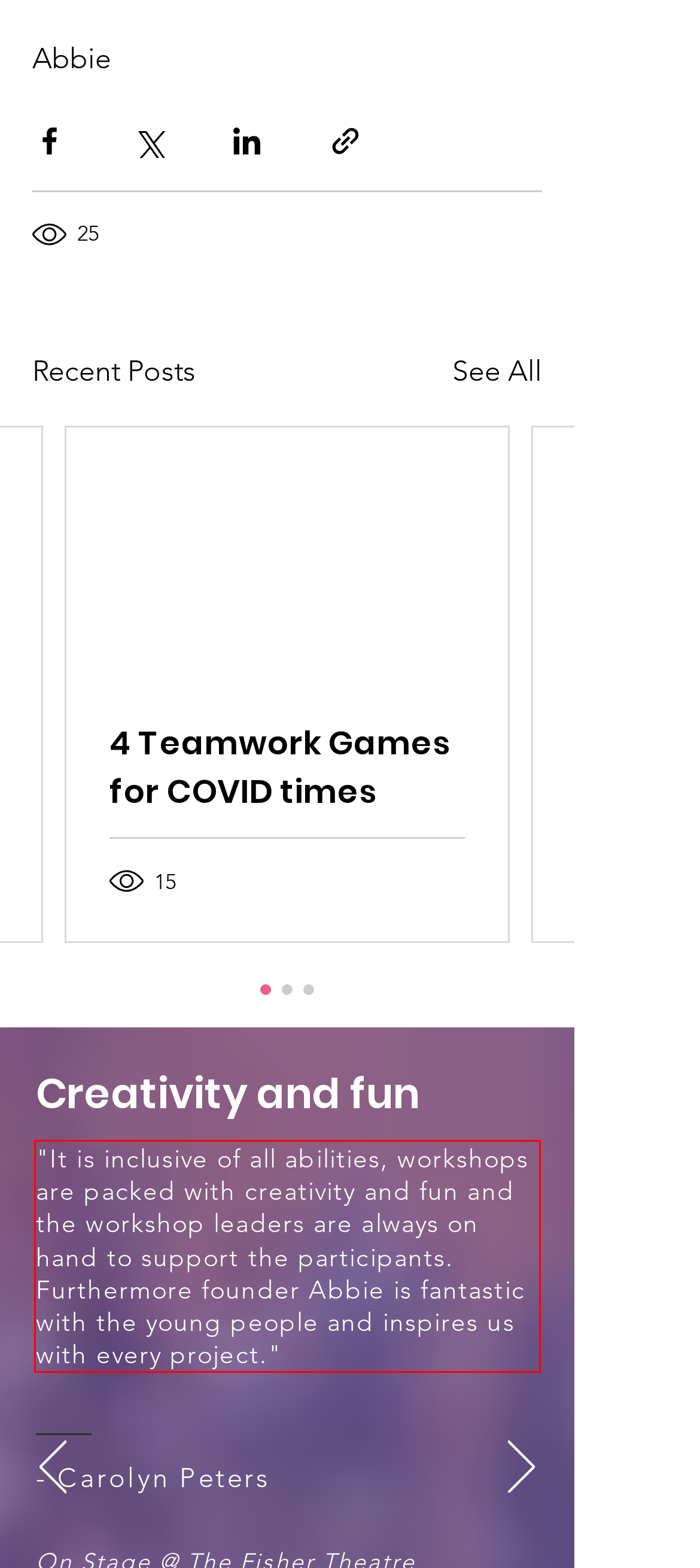There is a screenshot of a webpage with a red bounding box around a UI element. Please use OCR to extract the text within the red bounding box.

"It is inclusive of all abilities, workshops are packed with creativity and fun and the workshop leaders are always on hand to support the participants. Furthermore founder Abbie is fantastic with the young people and inspires us with every project."